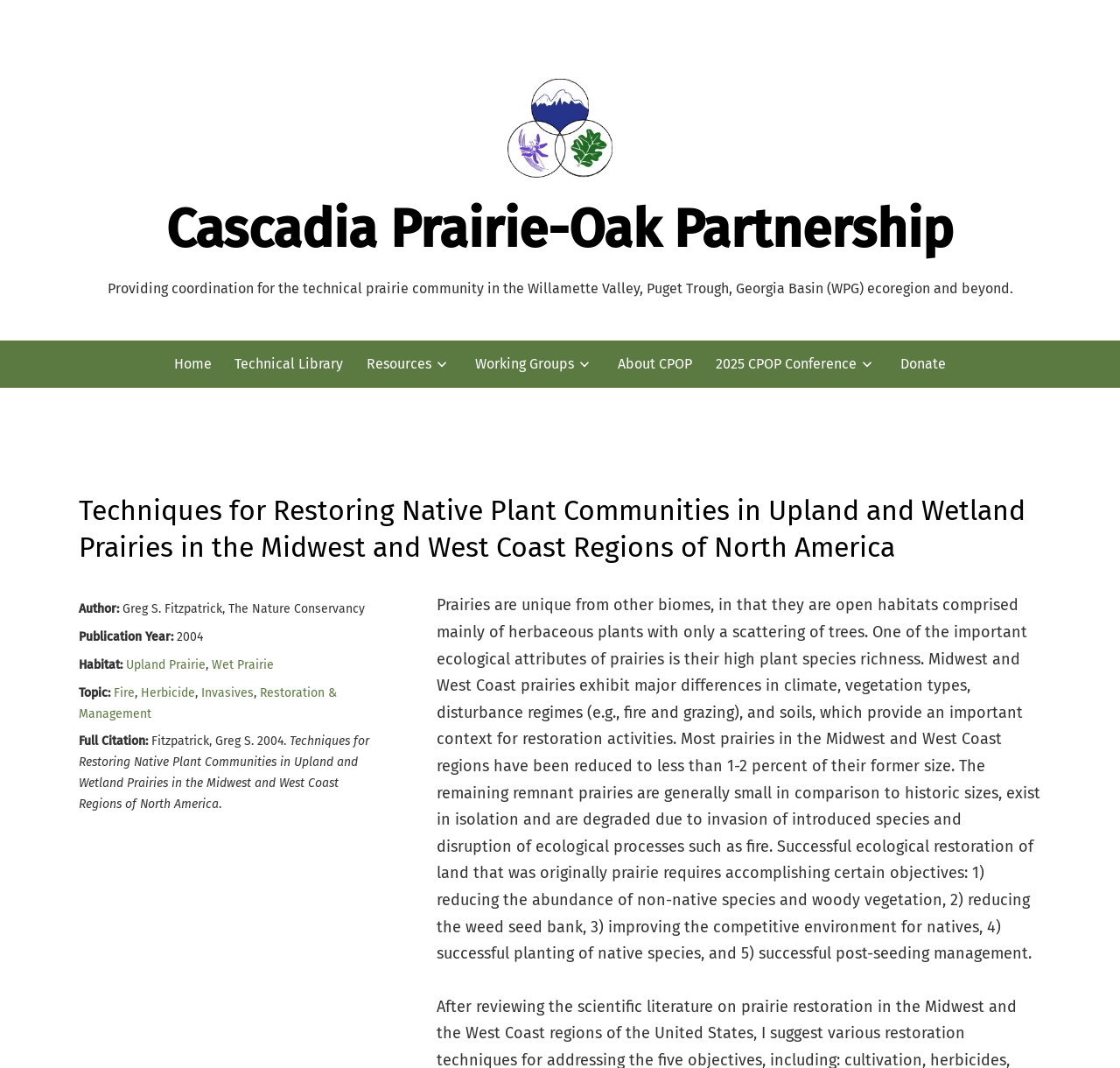What is the topic of the publication?
Ensure your answer is thorough and detailed.

I found the answer by looking at the description list element that contains the term 'Topic' and then finding the corresponding detail element that lists the topics, which includes 'Restoration & Management'.